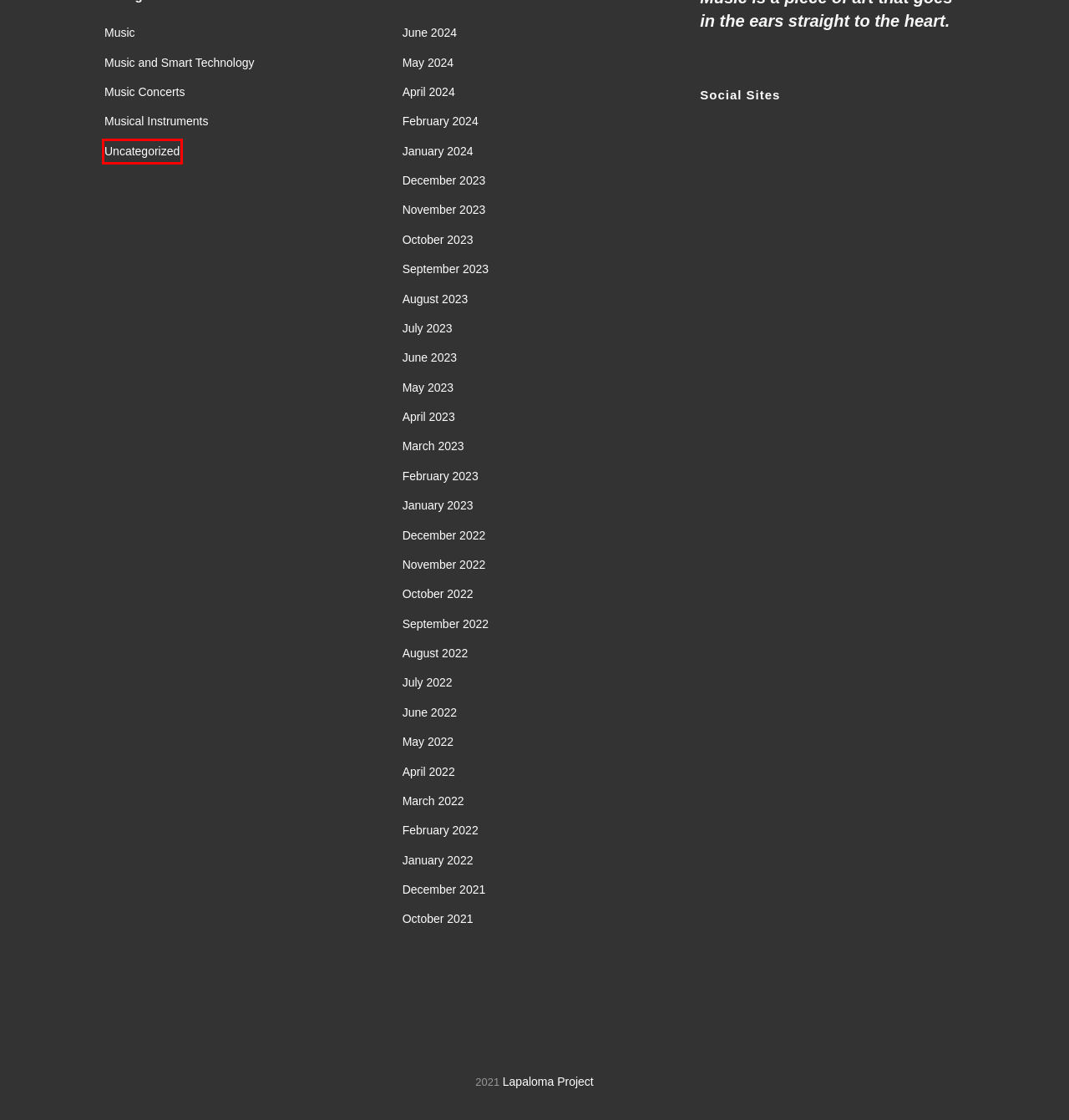Review the screenshot of a webpage that includes a red bounding box. Choose the webpage description that best matches the new webpage displayed after clicking the element within the bounding box. Here are the candidates:
A. Uncategorized – Lapaloma Project
B. November 2022 – Lapaloma Project
C. December 2023 – Lapaloma Project
D. March 2023 – Lapaloma Project
E. June 2022 – Lapaloma Project
F. November 2023 – Lapaloma Project
G. May 2023 – Lapaloma Project
H. April 2024 – Lapaloma Project

A